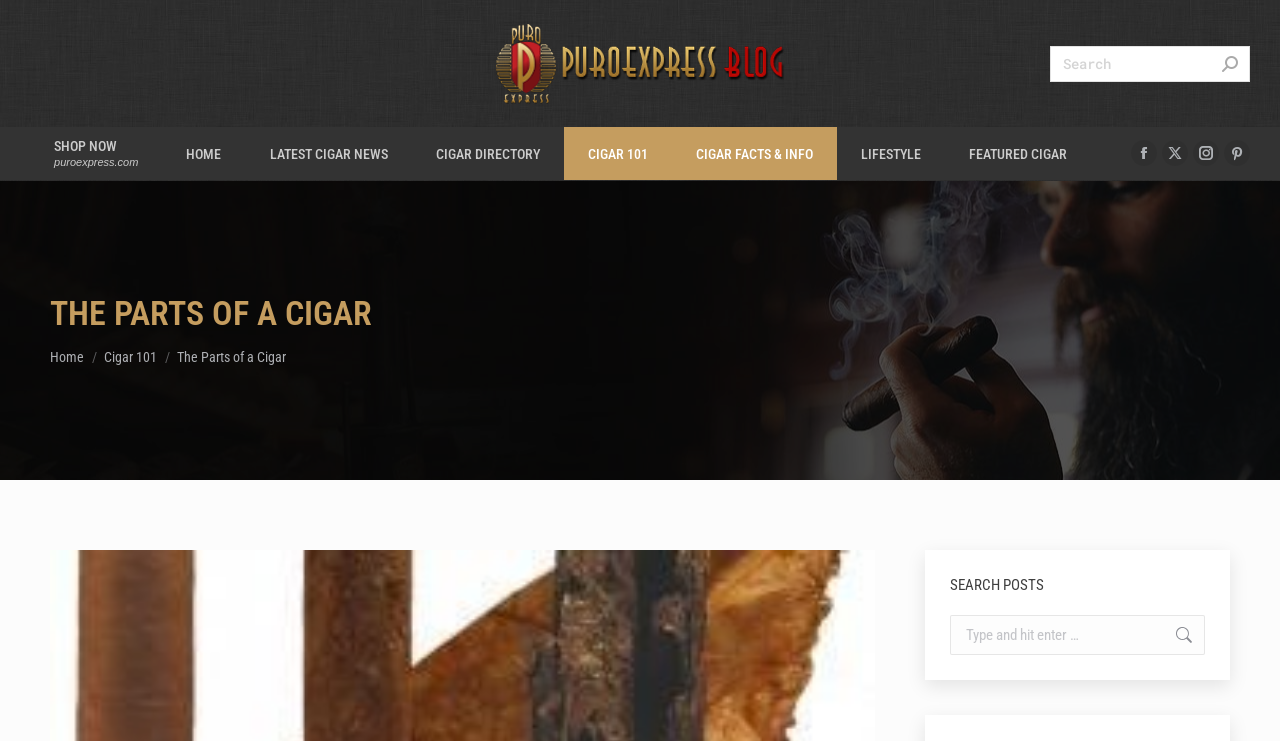Detail the webpage's structure and highlights in your description.

The webpage is about cigars, specifically focusing on the parts of a cigar. At the top left, there is a link to the "Puroexpress Blog" accompanied by an image with the same name. On the top right, there is a search form with a textbox and a "Go!" button. 

Below the search form, there are several links to different sections of the website, including "SHOP NOW", "HOME", "LATEST CIGAR NEWS", "CIGAR DIRECTORY", "CIGAR 101", "CIGAR FACTS & INFO", "LIFESTYLE", and "FEATURED CIGAR". These links are arranged horizontally across the page.

On the top right corner, there are social media links to Facebook, X, Instagram, and Pinterest. 

The main content of the page starts with a heading "THE PARTS OF A CIGAR" followed by a breadcrumb trail indicating the current page location. Below the breadcrumb trail, there is a brief introduction to the topic, which is not explicitly stated in the provided accessibility tree.

At the bottom of the page, there is a search form again, with a label "SEARCH POSTS" and a textbox to input search queries. The search form is accompanied by a "Go!" button and a small image.